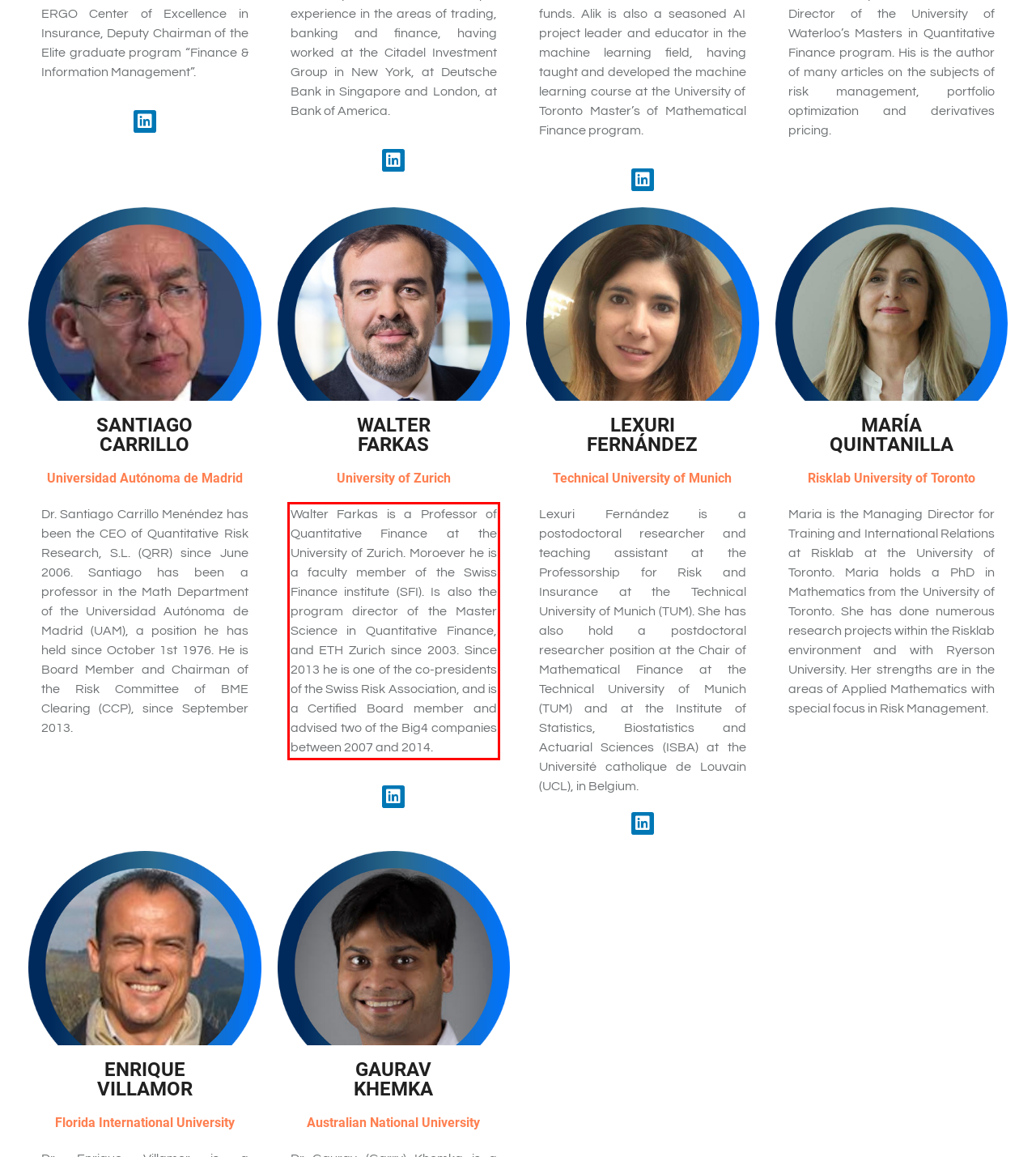Observe the screenshot of the webpage that includes a red rectangle bounding box. Conduct OCR on the content inside this red bounding box and generate the text.

Walter Farkas is a Professor of Quantitative Finance at the University of Zurich. Moroever he is a faculty member of the Swiss Finance institute (SFI). Is also the program director of the Master Science in Quantitative Finance, and ETH Zurich since 2003. Since 2013 he is one of the co-presidents of the Swiss Risk Association, and is a Certified Board member and advised two of the Big4 companies between 2007 and 2014.